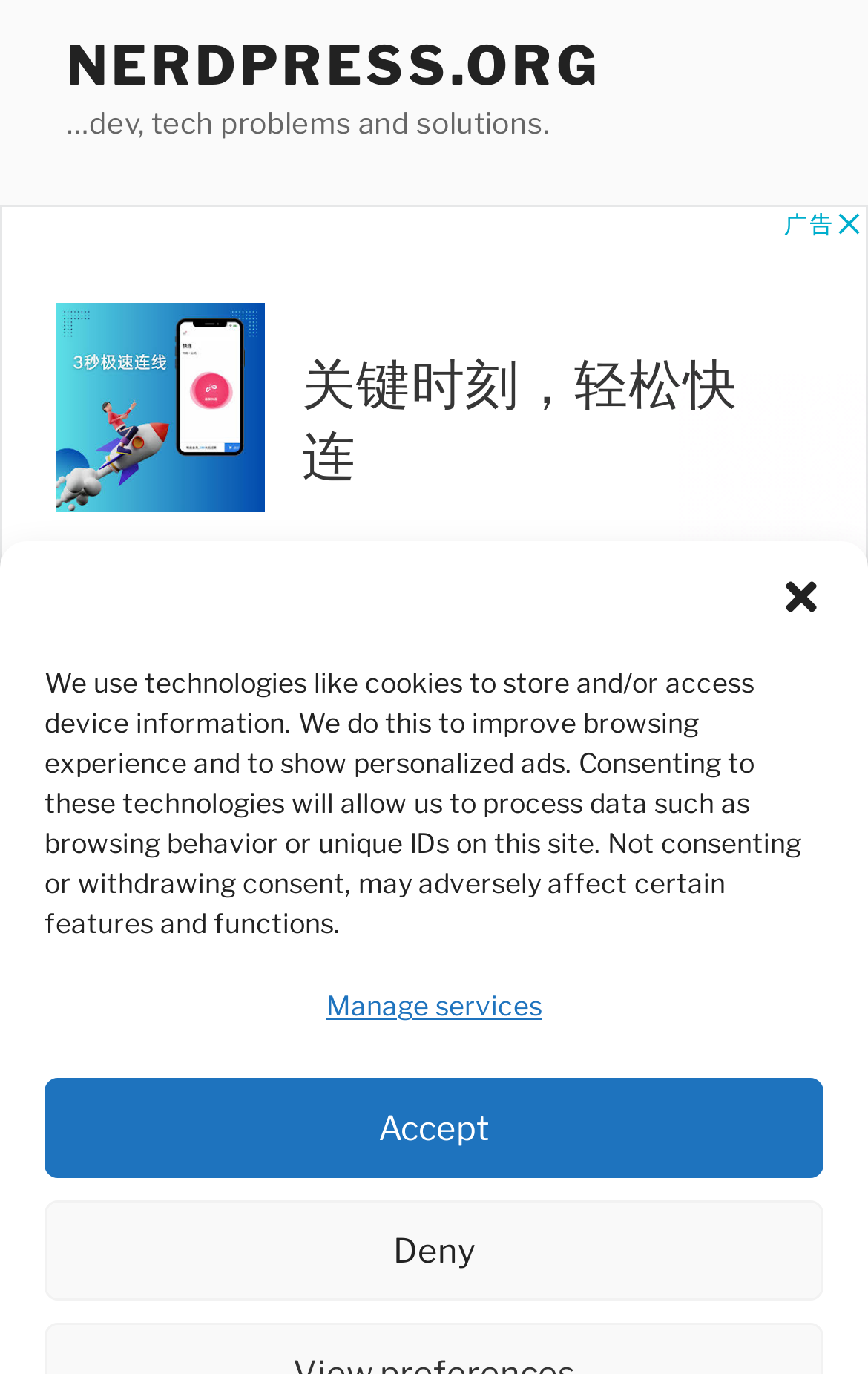What is the date of the article?
Provide a well-explained and detailed answer to the question.

I found the date by looking at the section that mentions 'POSTED ON', which is a common pattern in blog posts. The link 'SEPTEMBER 21, 2011' is located next to the 'POSTED ON' text, indicating that it is the date of the article.